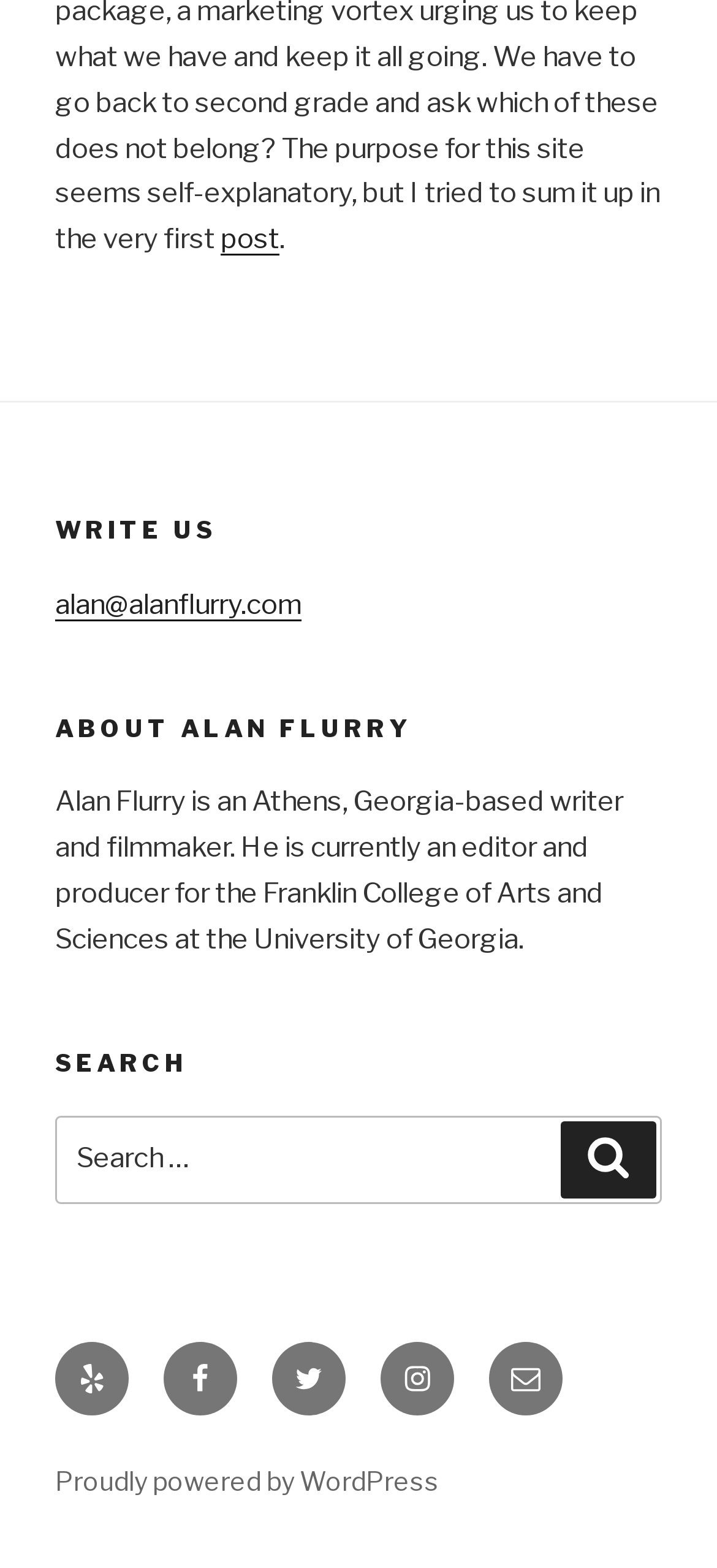Locate the bounding box coordinates of the area that needs to be clicked to fulfill the following instruction: "search for something". The coordinates should be in the format of four float numbers between 0 and 1, namely [left, top, right, bottom].

[0.077, 0.711, 0.923, 0.767]